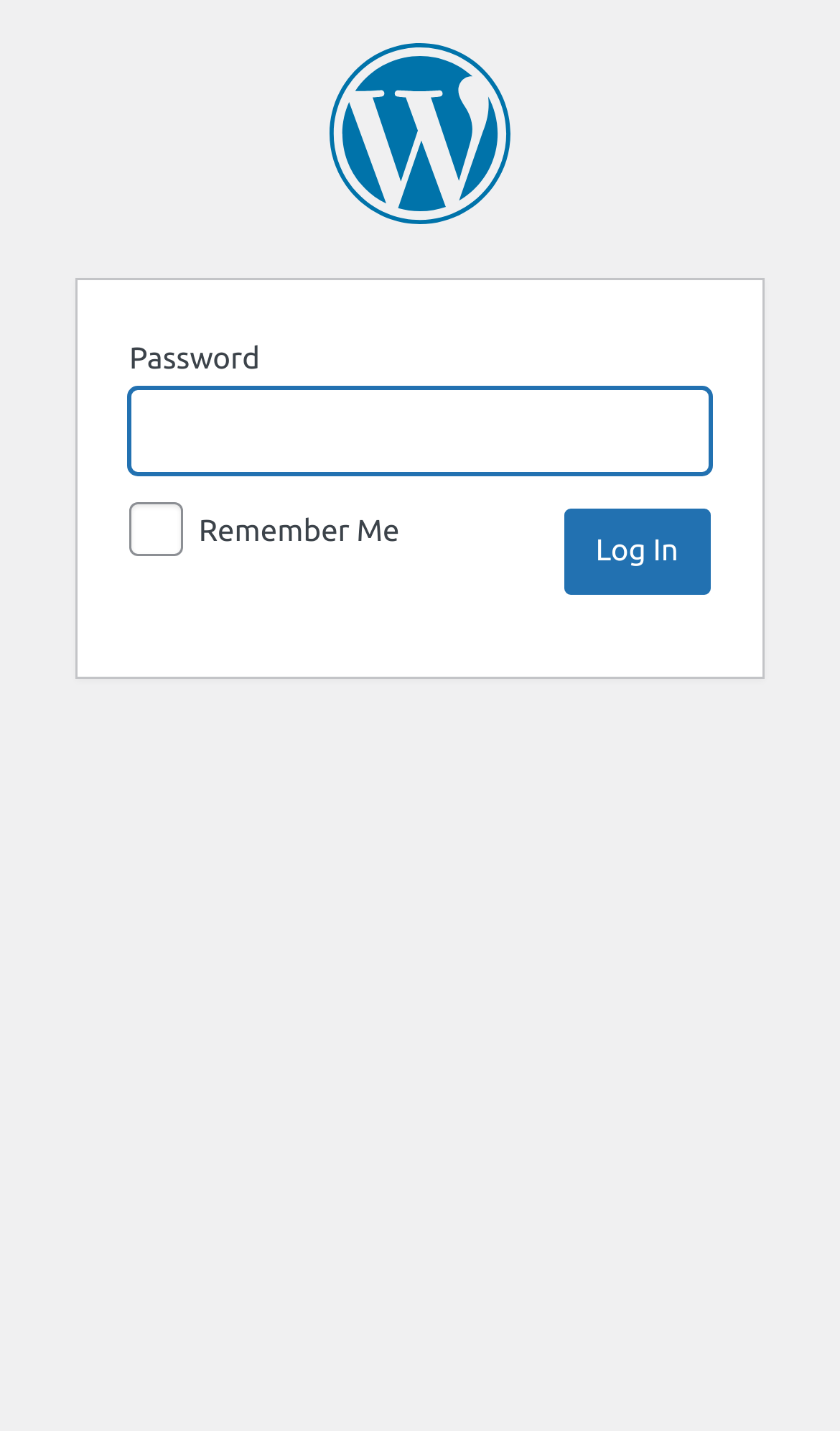From the webpage screenshot, predict the bounding box coordinates (top-left x, top-left y, bottom-right x, bottom-right y) for the UI element described here: DemandDynamics

[0.09, 0.03, 0.91, 0.157]